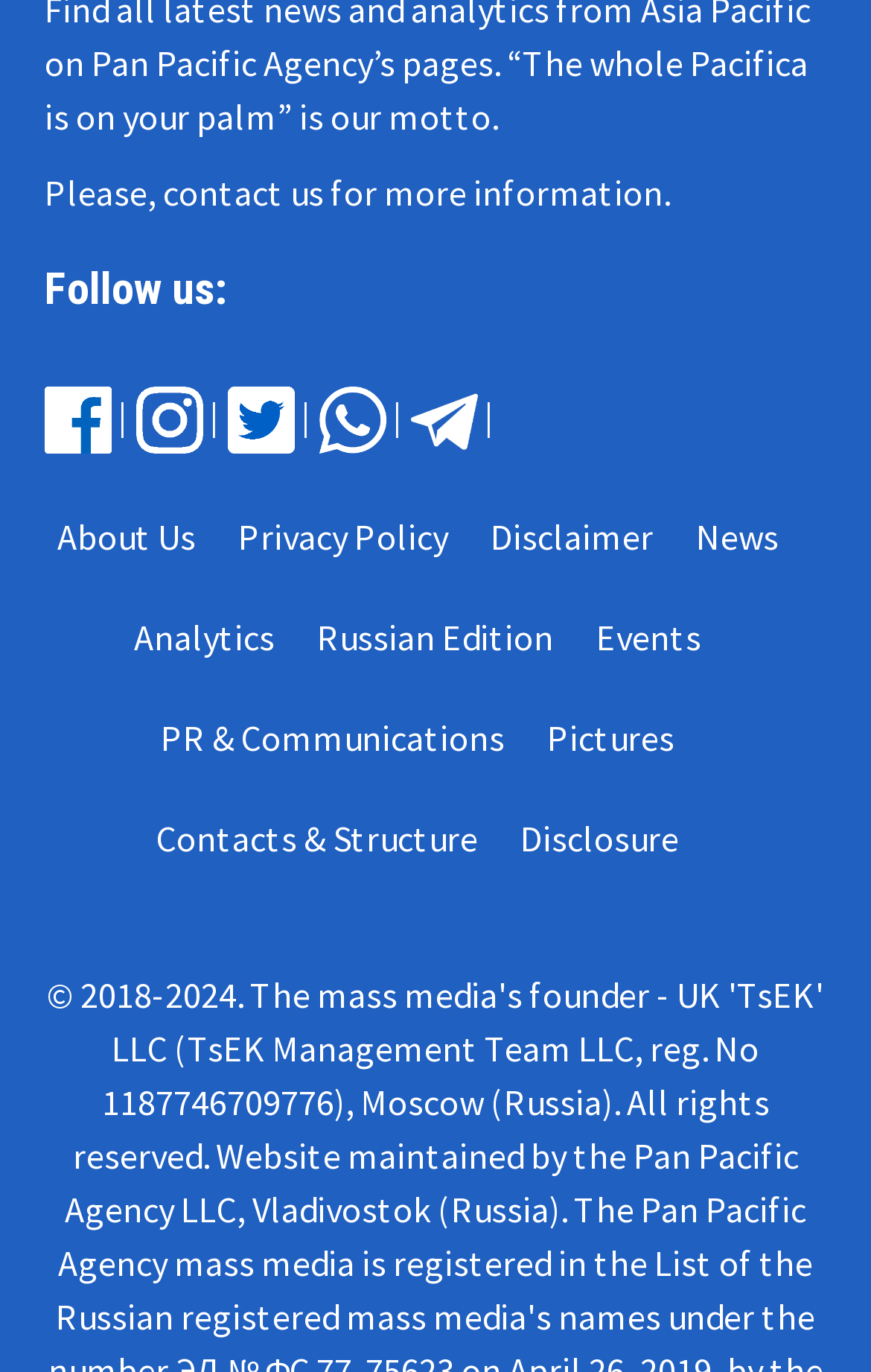Determine the bounding box coordinates for the area you should click to complete the following instruction: "follow us on".

[0.051, 0.286, 0.128, 0.319]